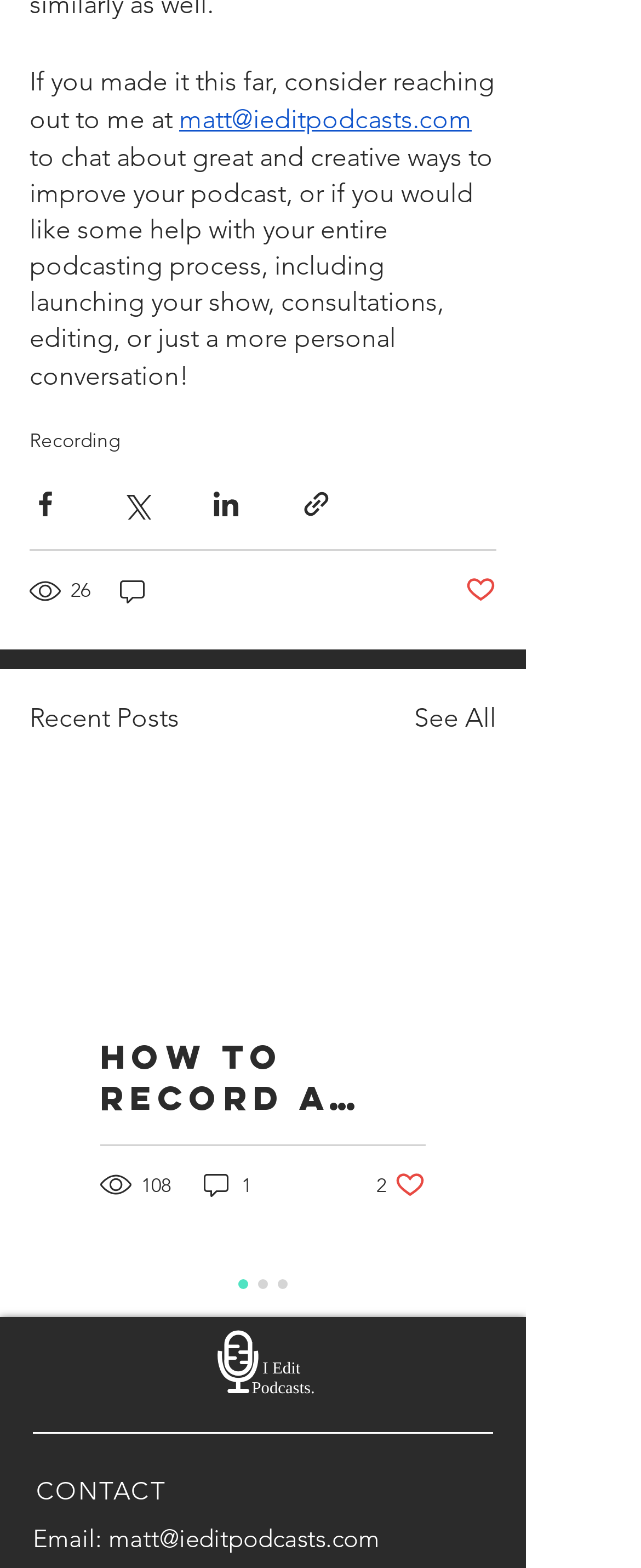Determine the bounding box coordinates of the region to click in order to accomplish the following instruction: "Share the post via Twitter". Provide the coordinates as four float numbers between 0 and 1, specifically [left, top, right, bottom].

[0.187, 0.311, 0.236, 0.331]